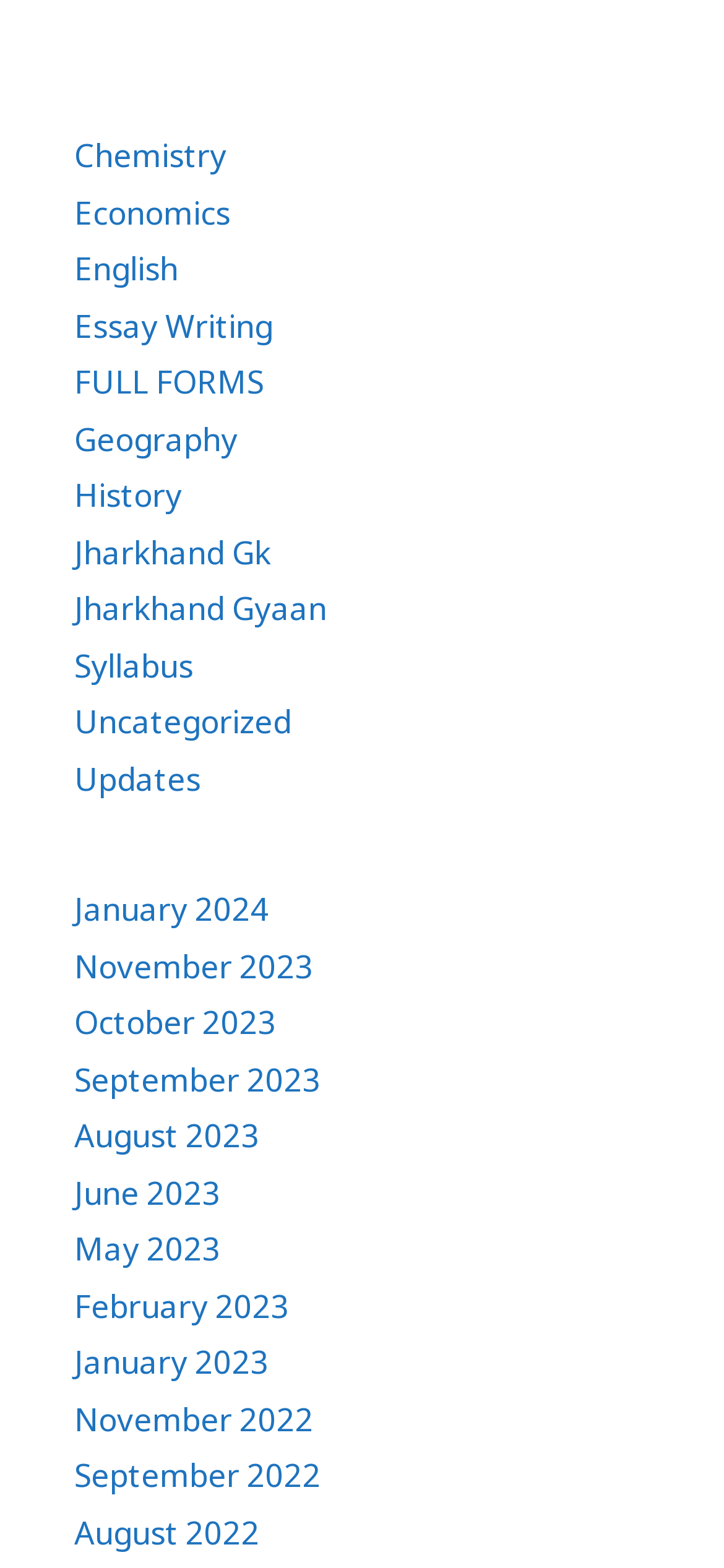Please locate the bounding box coordinates of the element that should be clicked to achieve the given instruction: "Browse the 'Jharkhand Gk' section".

[0.103, 0.338, 0.374, 0.366]